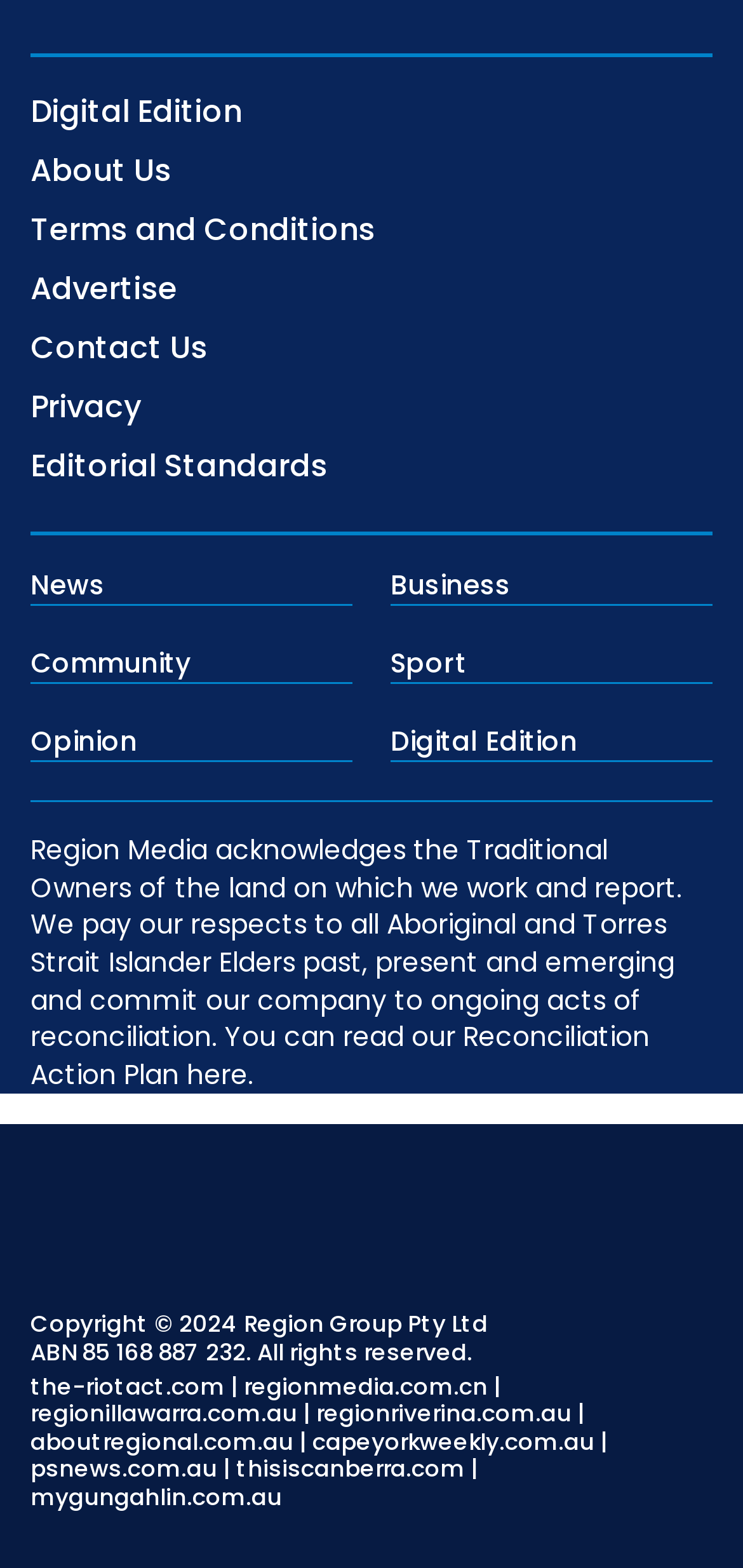Find the bounding box coordinates for the HTML element specified by: "About Us".

None